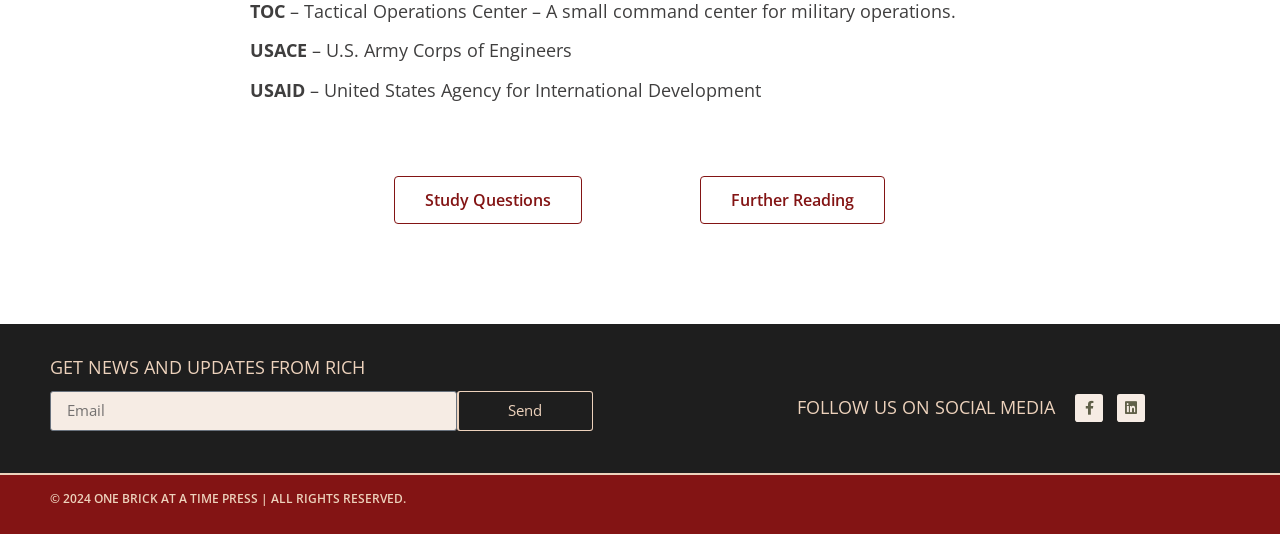Please examine the image and provide a detailed answer to the question: What is the year of copyright for the website?

The StaticText element with the text '© 2024 ONE BRICK AT A TIME PRESS | ALL RIGHTS RESERVED.' indicates that the year of copyright for the website is 2024.